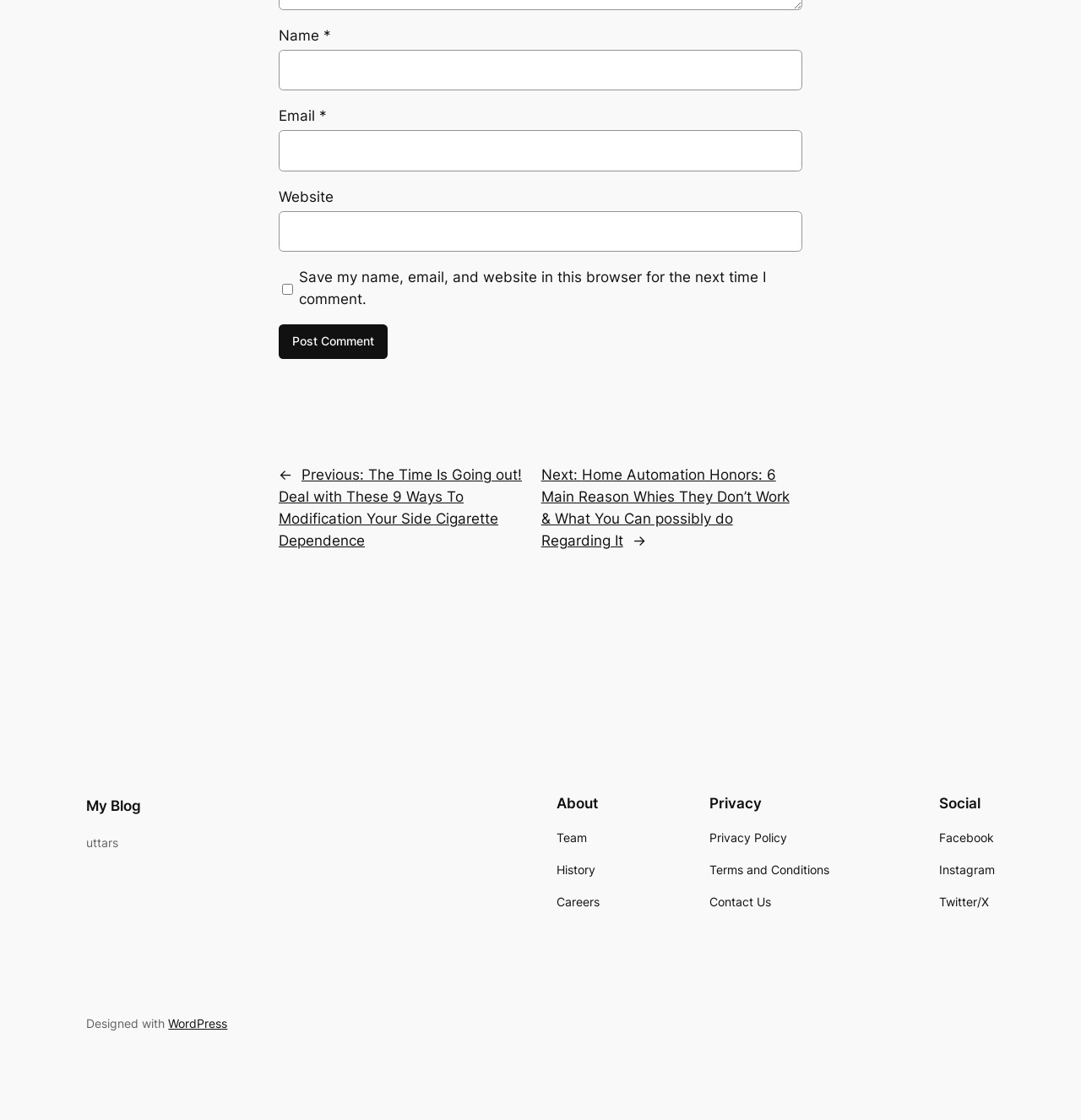What is the label of the first textbox?
Can you provide a detailed and comprehensive answer to the question?

The first textbox is labeled 'Name *', which suggests that it is a required field for users to enter their name.